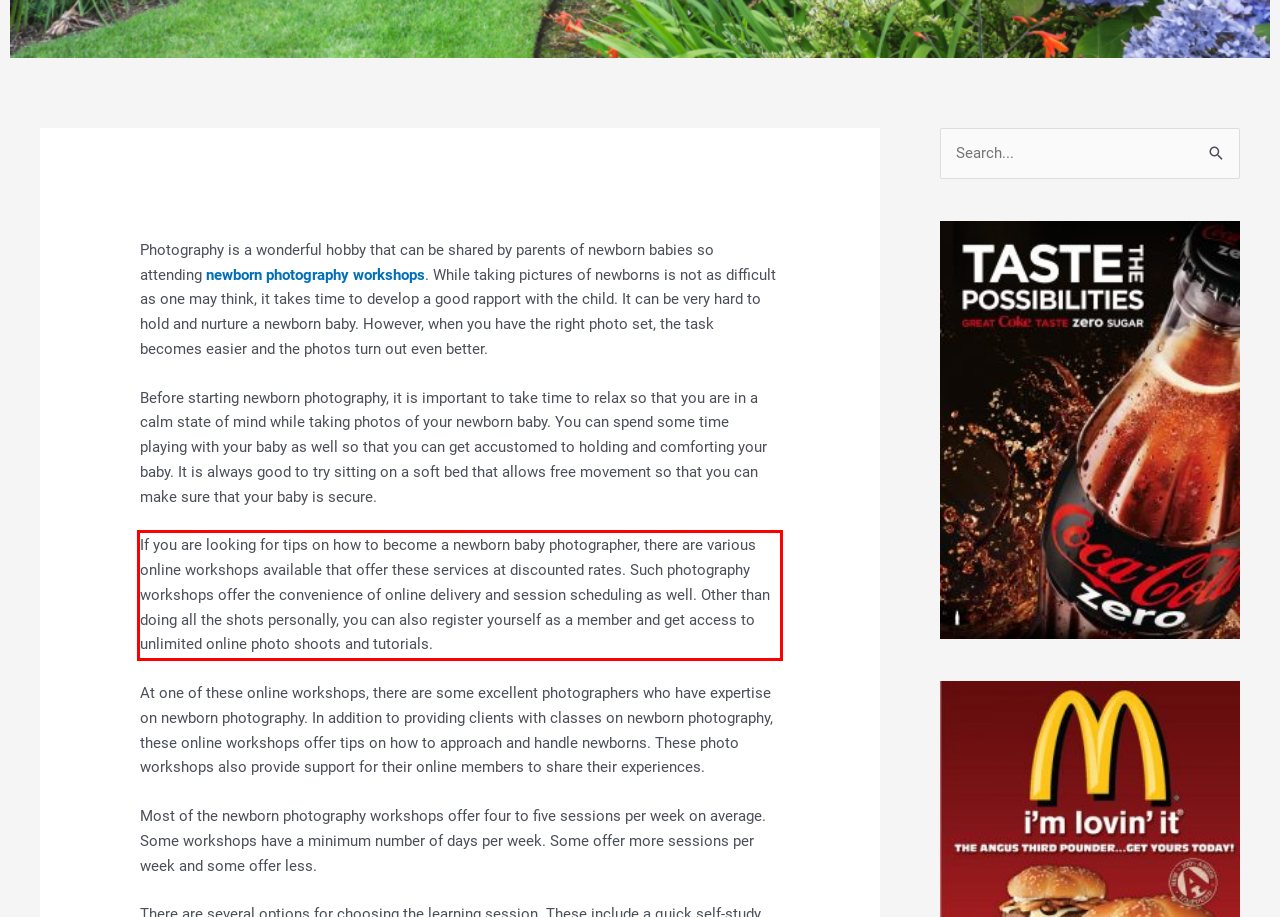Extract and provide the text found inside the red rectangle in the screenshot of the webpage.

If you are looking for tips on how to become a newborn baby photographer, there are various online workshops available that offer these services at discounted rates. Such photography workshops offer the convenience of online delivery and session scheduling as well. Other than doing all the shots personally, you can also register yourself as a member and get access to unlimited online photo shoots and tutorials.